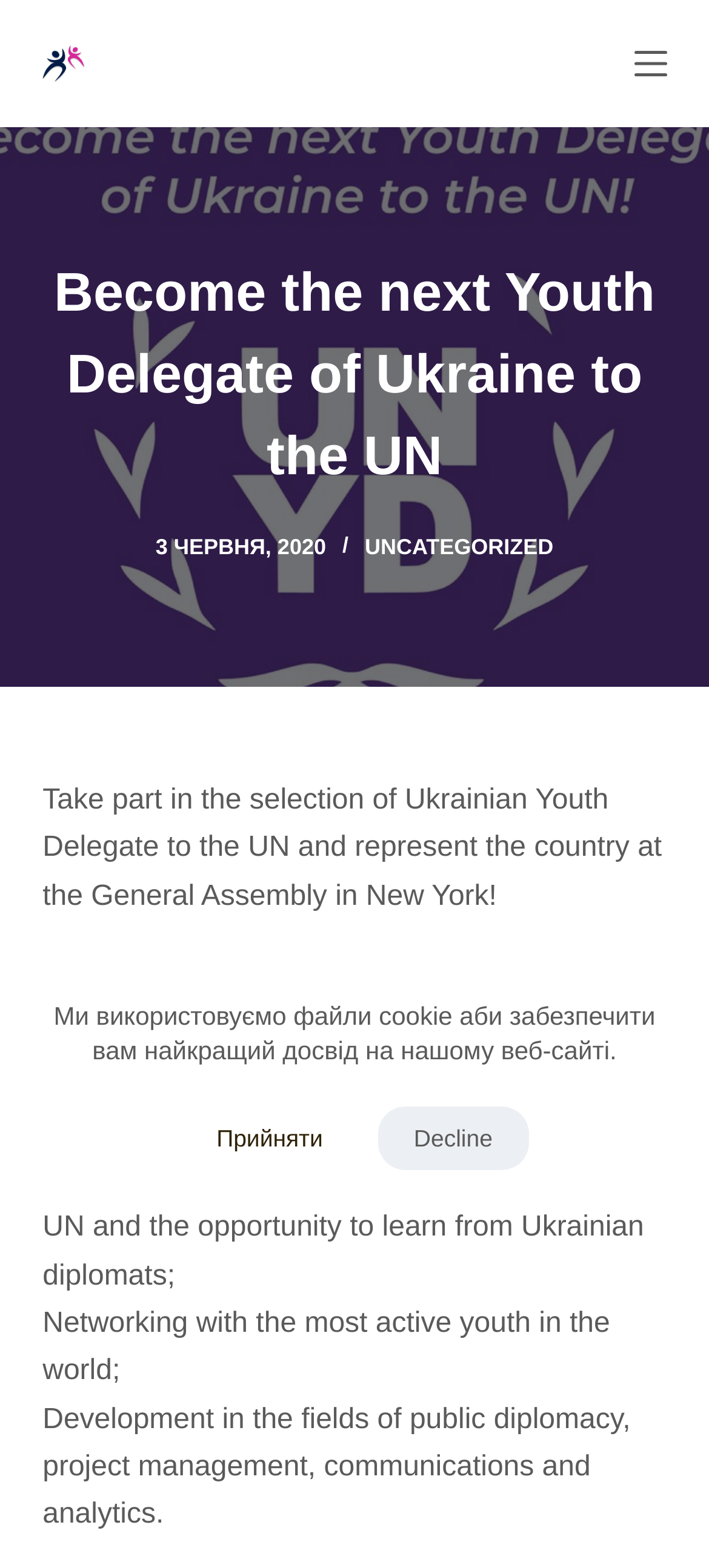Locate the bounding box coordinates of the UI element described by: "Прийняти". Provide the coordinates as four float numbers between 0 and 1, formatted as [left, top, right, bottom].

[0.254, 0.706, 0.507, 0.746]